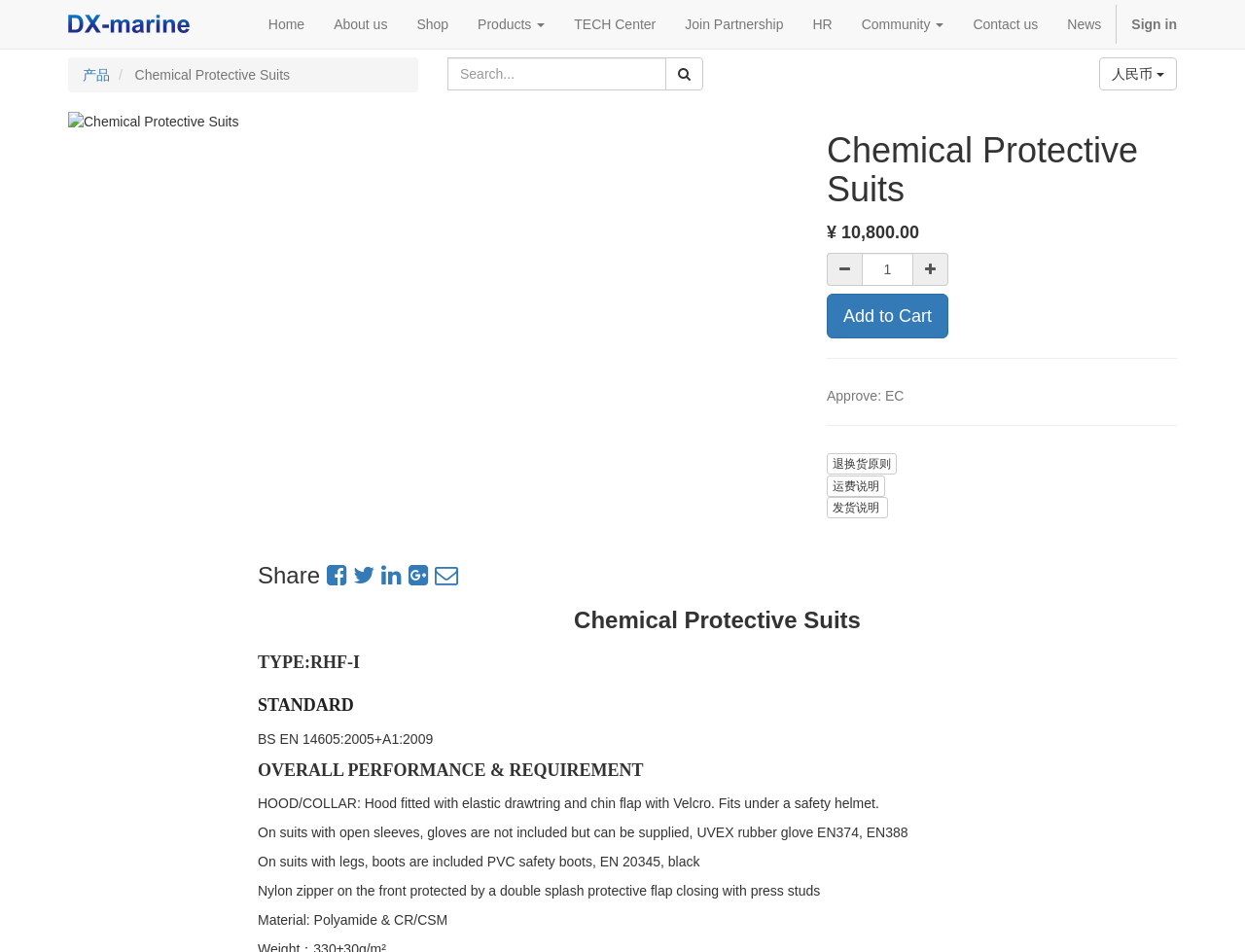Refer to the image and provide an in-depth answer to the question:
What is the price of the Chemical Protective Suits?

The price of the Chemical Protective Suits can be found in the heading element with the text '¥10,800.00' located below the product image and above the 'Add to Cart' button.